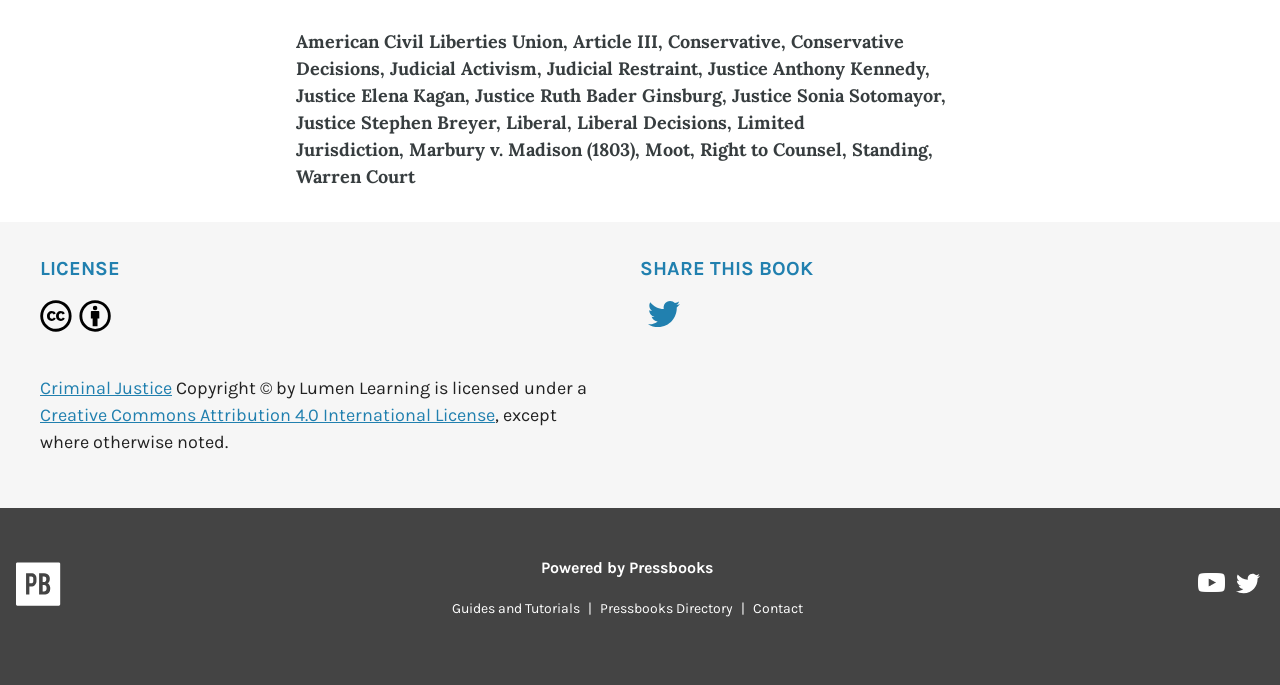Extract the bounding box coordinates for the described element: "parent_node: Powered by Pressbooks title="Pressbooks"". The coordinates should be represented as four float numbers between 0 and 1: [left, top, right, bottom].

[0.012, 0.821, 0.048, 0.897]